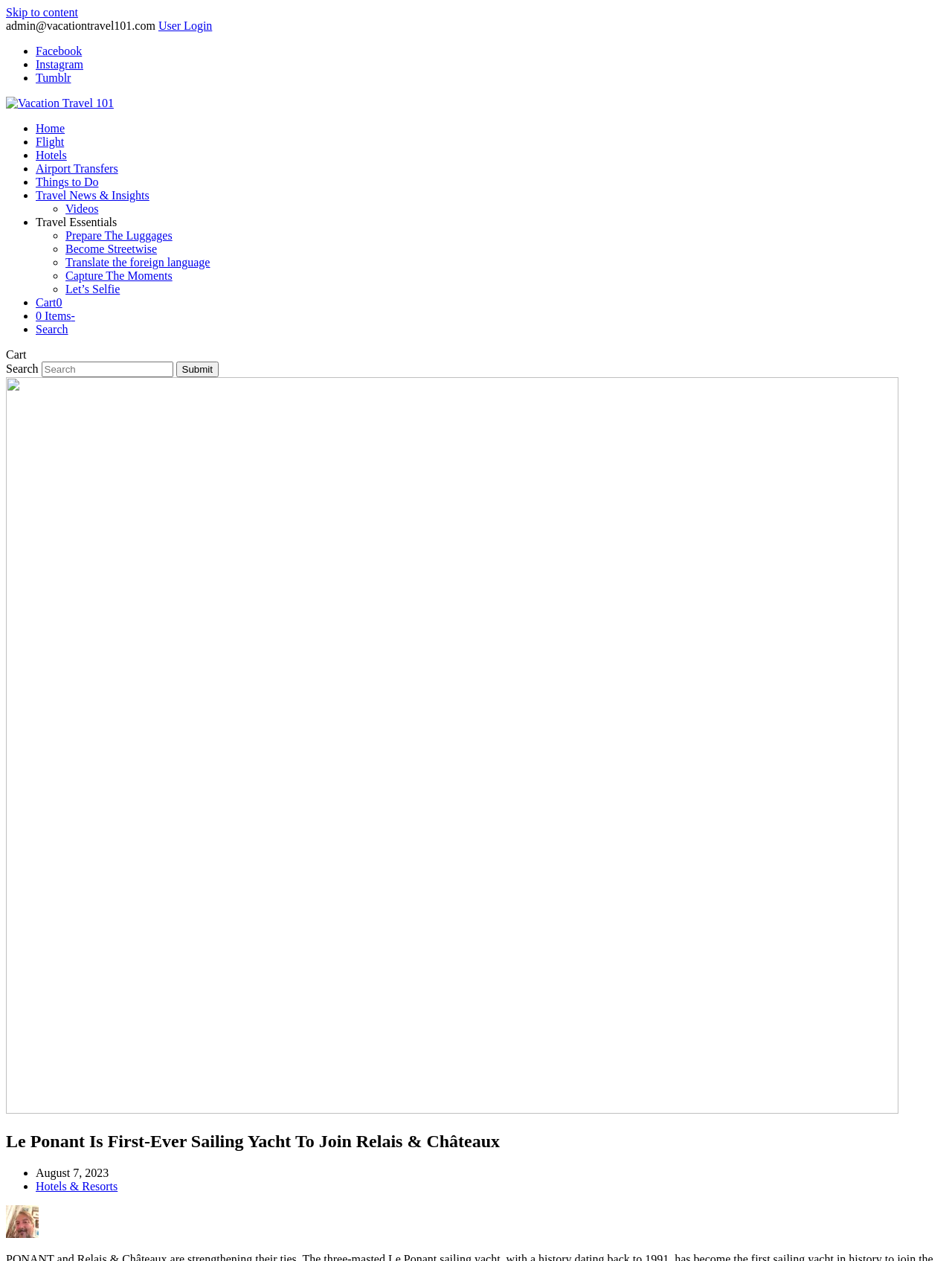How many social media links are provided on the webpage?
Analyze the image and provide a thorough answer to the question.

The question asks for the number of social media links provided on the webpage. By looking at the webpage, we can see that there are three social media links: Facebook, Instagram, and Tumblr, which are located at the top of the page.